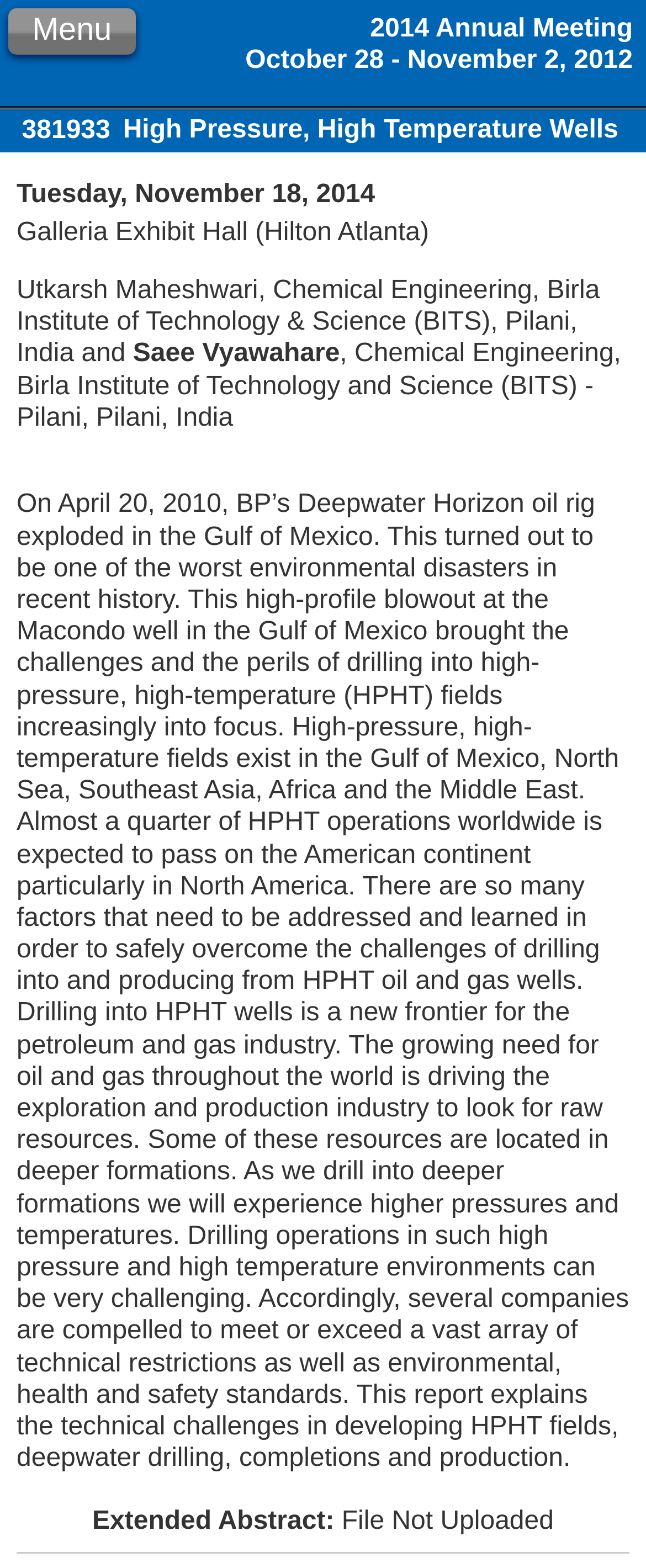Using the format (top-left x, top-left y, bottom-right x, bottom-right y), provide the bounding box coordinates for the described UI element. All values should be floating point numbers between 0 and 1: Menu

[0.013, 0.004, 0.21, 0.034]